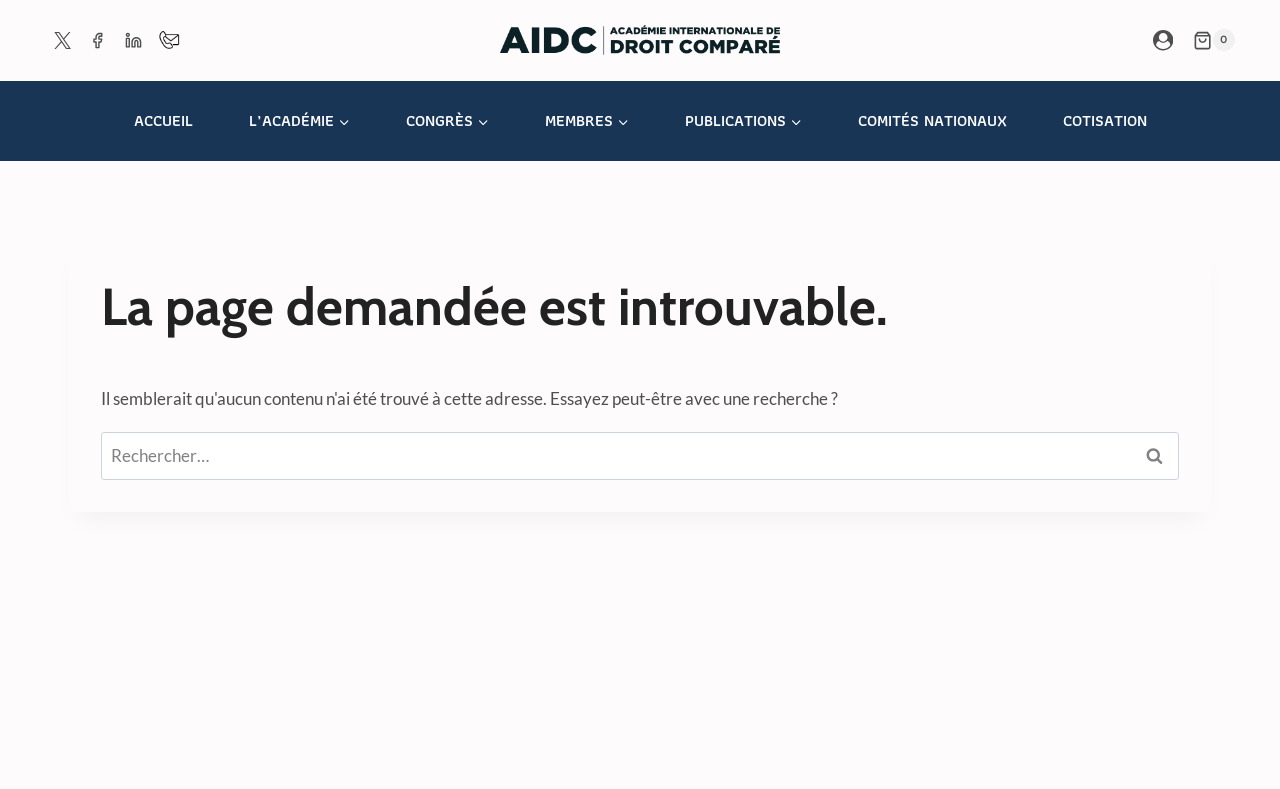Specify the bounding box coordinates for the region that must be clicked to perform the given instruction: "Search for something".

[0.079, 0.548, 0.921, 0.608]